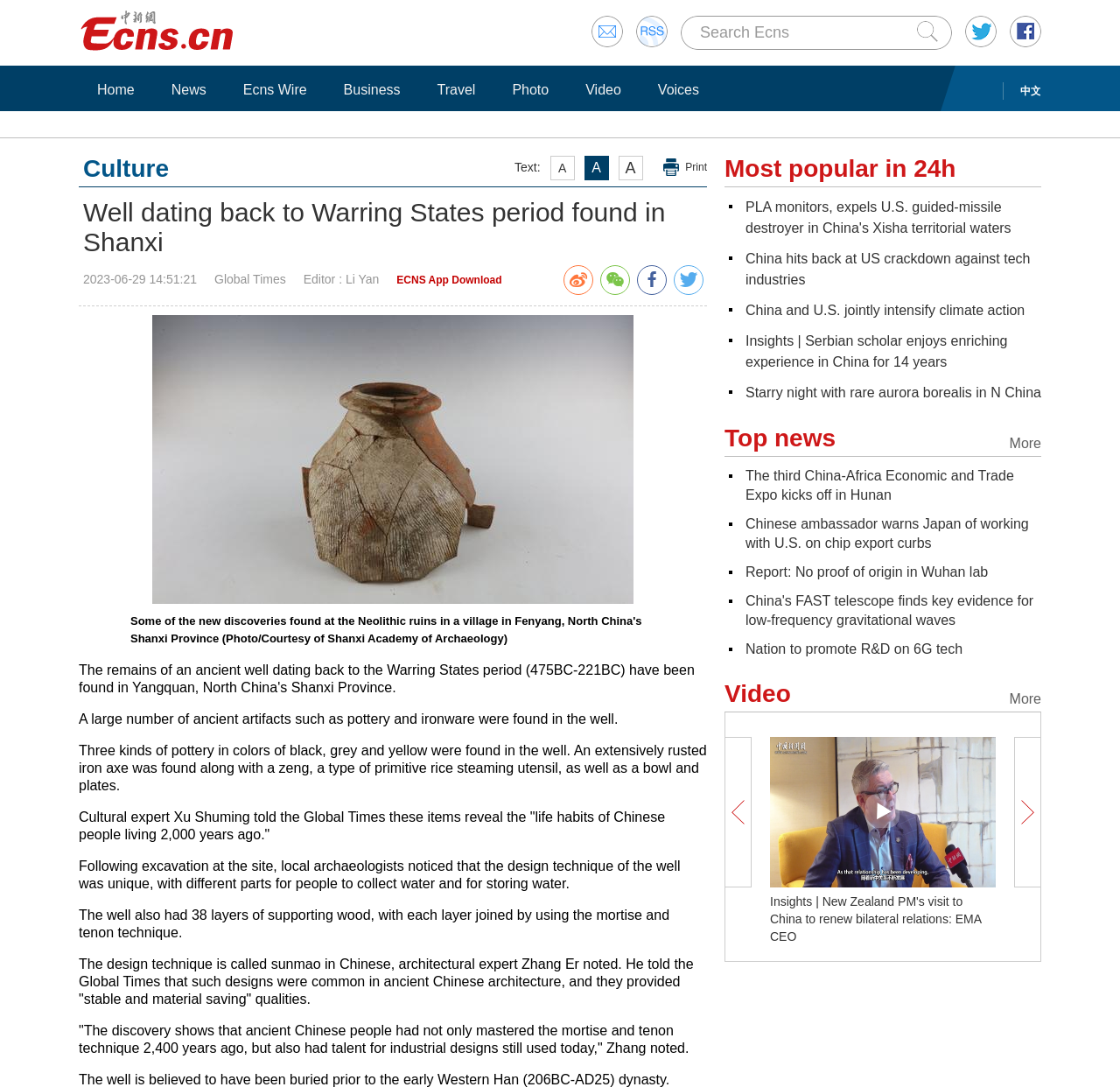Please specify the coordinates of the bounding box for the element that should be clicked to carry out this instruction: "Search Ecns". The coordinates must be four float numbers between 0 and 1, formatted as [left, top, right, bottom].

[0.625, 0.022, 0.705, 0.038]